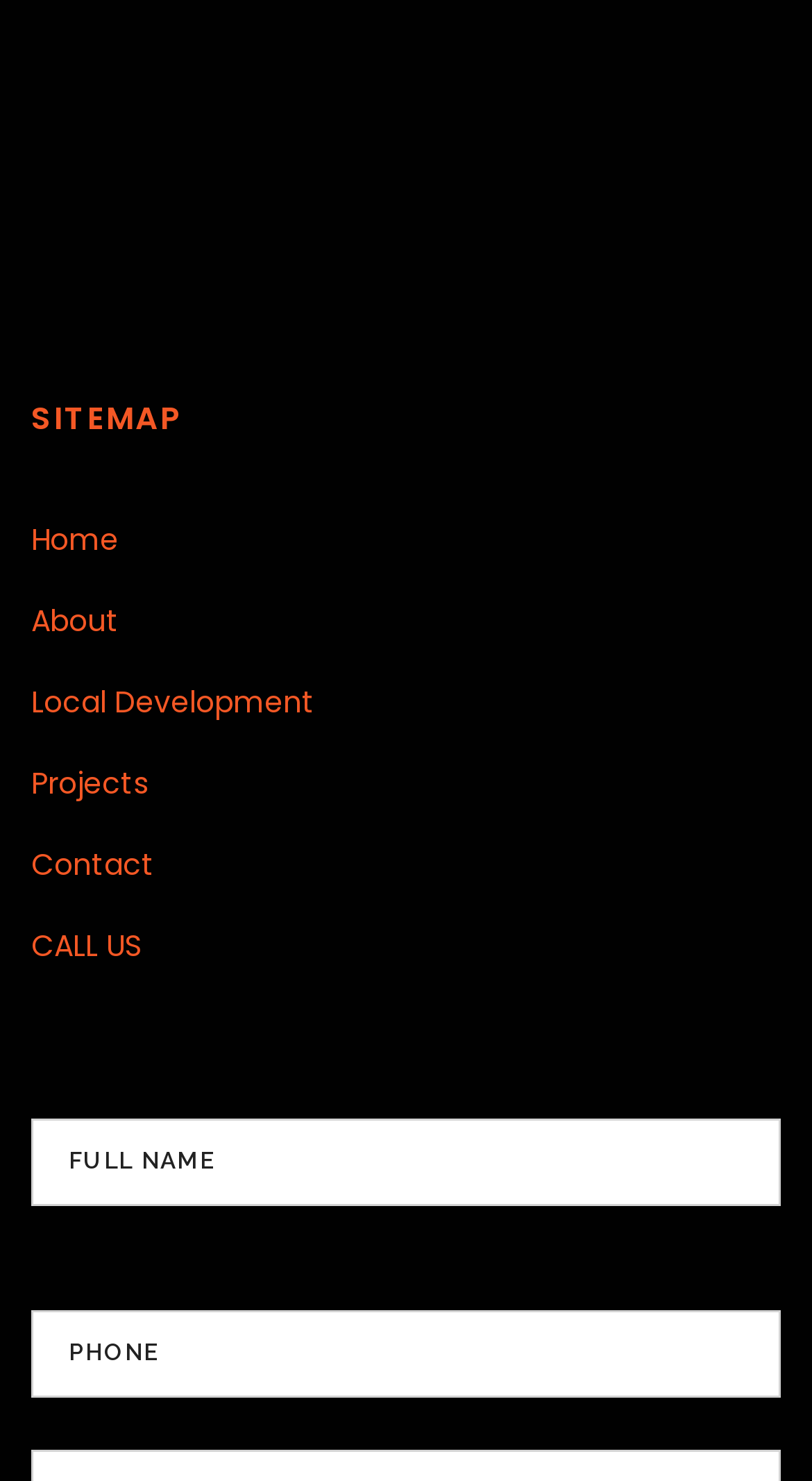Consider the image and give a detailed and elaborate answer to the question: 
What information is required to be entered in the 'CALL US' section?

In the 'CALL US' section, there are two textboxes with labels 'Full name' and 'Phone', both of which are marked as required. This suggests that users need to enter their full name and phone number in order to submit a request or inquiry.